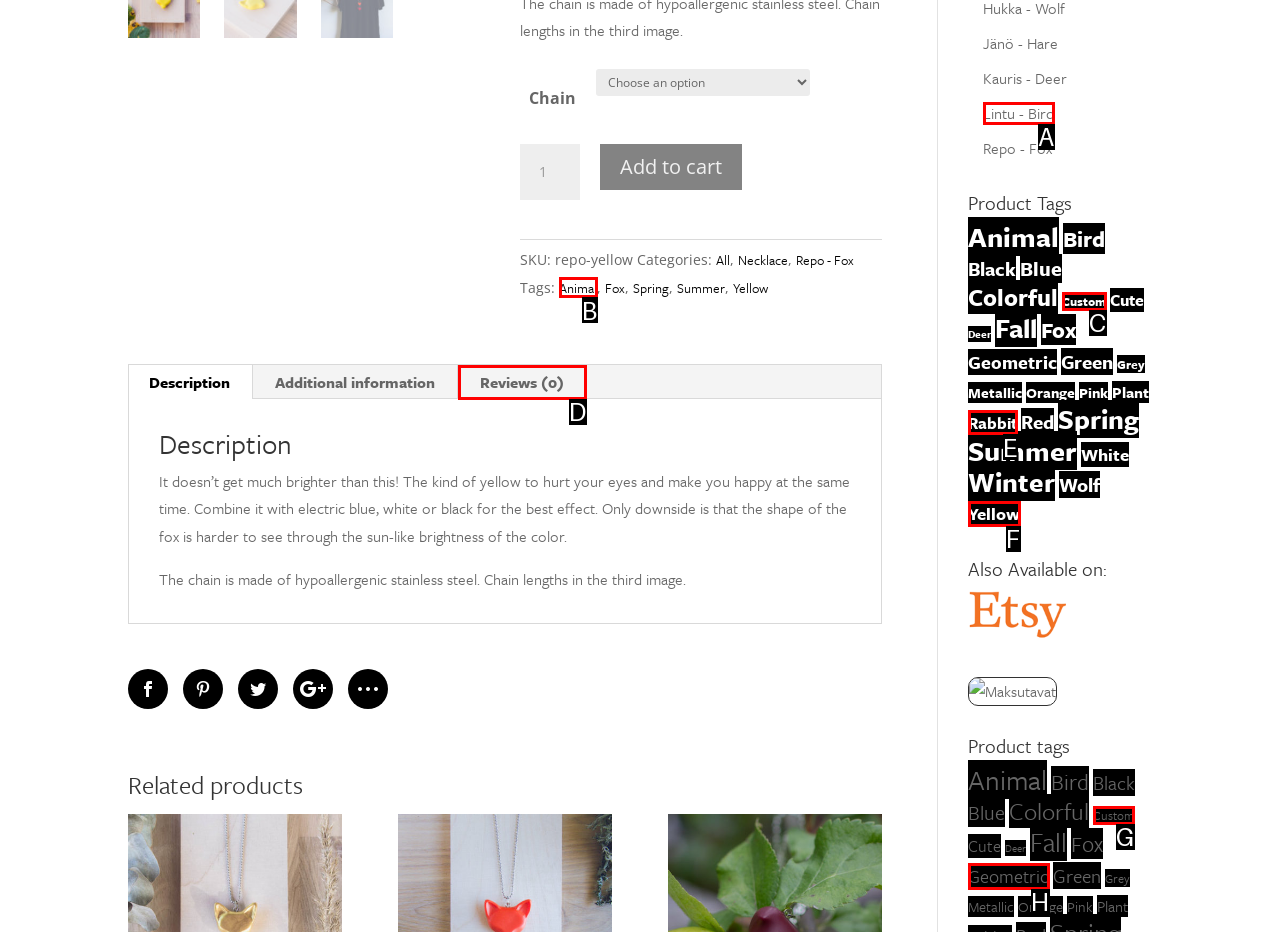From the given choices, identify the element that matches: Animal
Answer with the letter of the selected option.

B